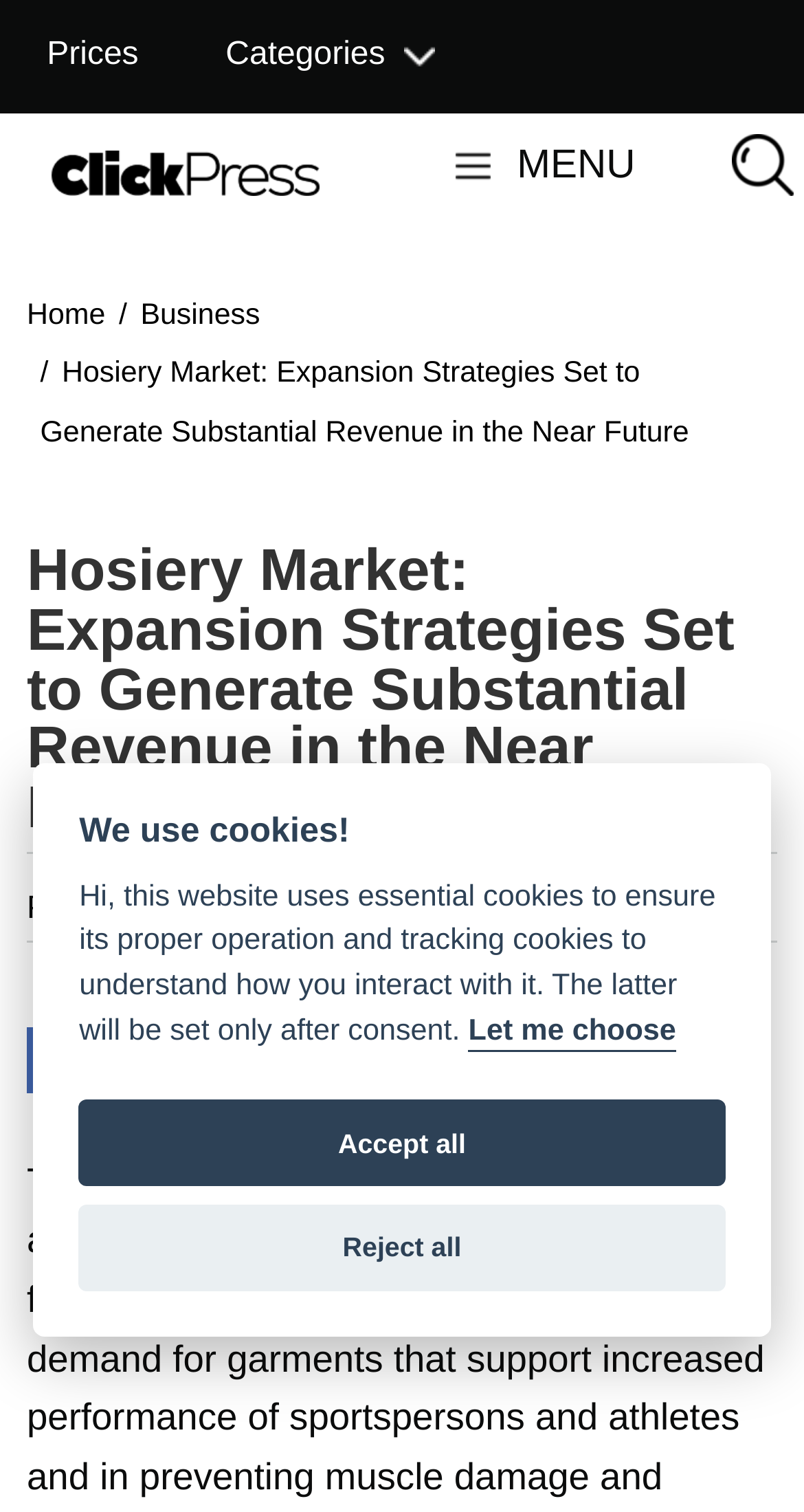How many social media sharing buttons are available?
Answer the question with as much detail as you can, using the image as a reference.

There are 7 social media sharing buttons available, including Facebook, Twitter, Email, LinkedIn, Messenger, Pinterest, and Tumblr, as indicated by the image elements with descriptions of the respective social media platforms.